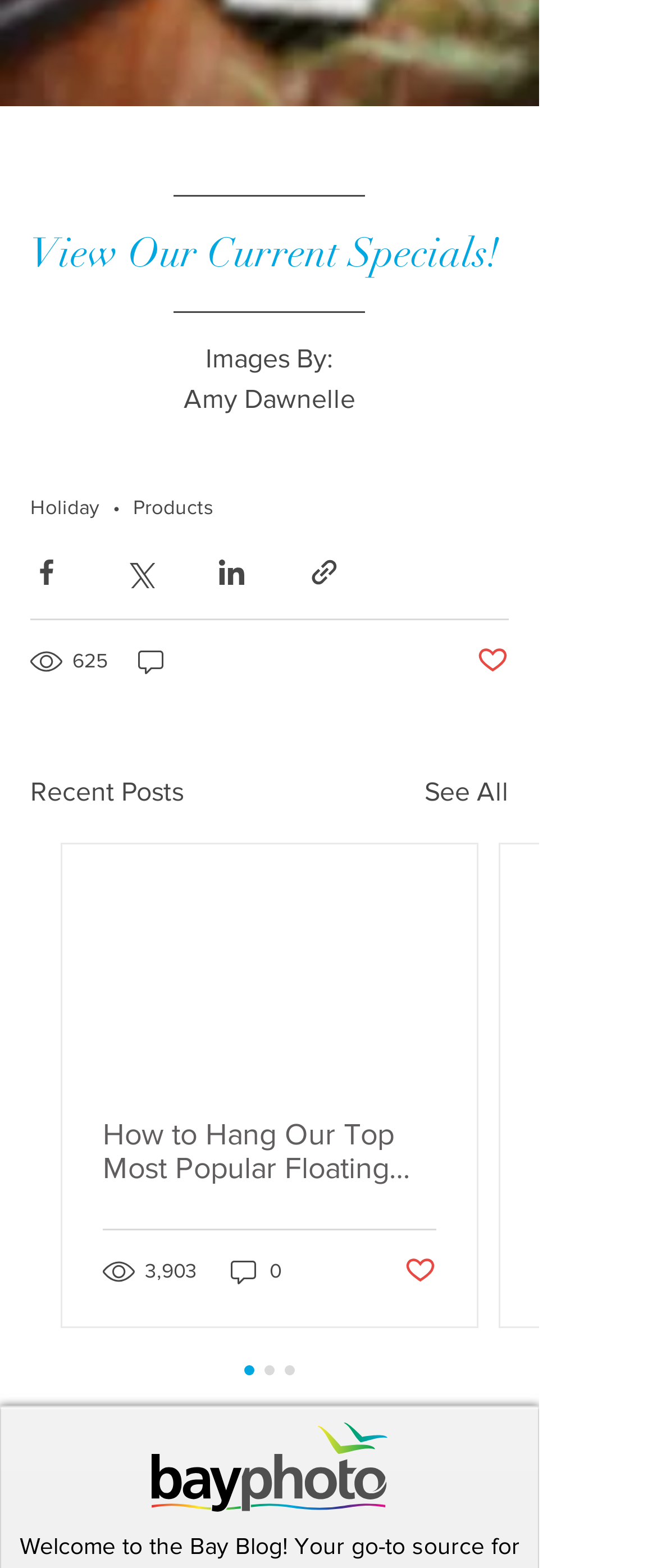Can you identify the bounding box coordinates of the clickable region needed to carry out this instruction: 'Share via Twitter'? The coordinates should be four float numbers within the range of 0 to 1, stated as [left, top, right, bottom].

[0.187, 0.354, 0.236, 0.375]